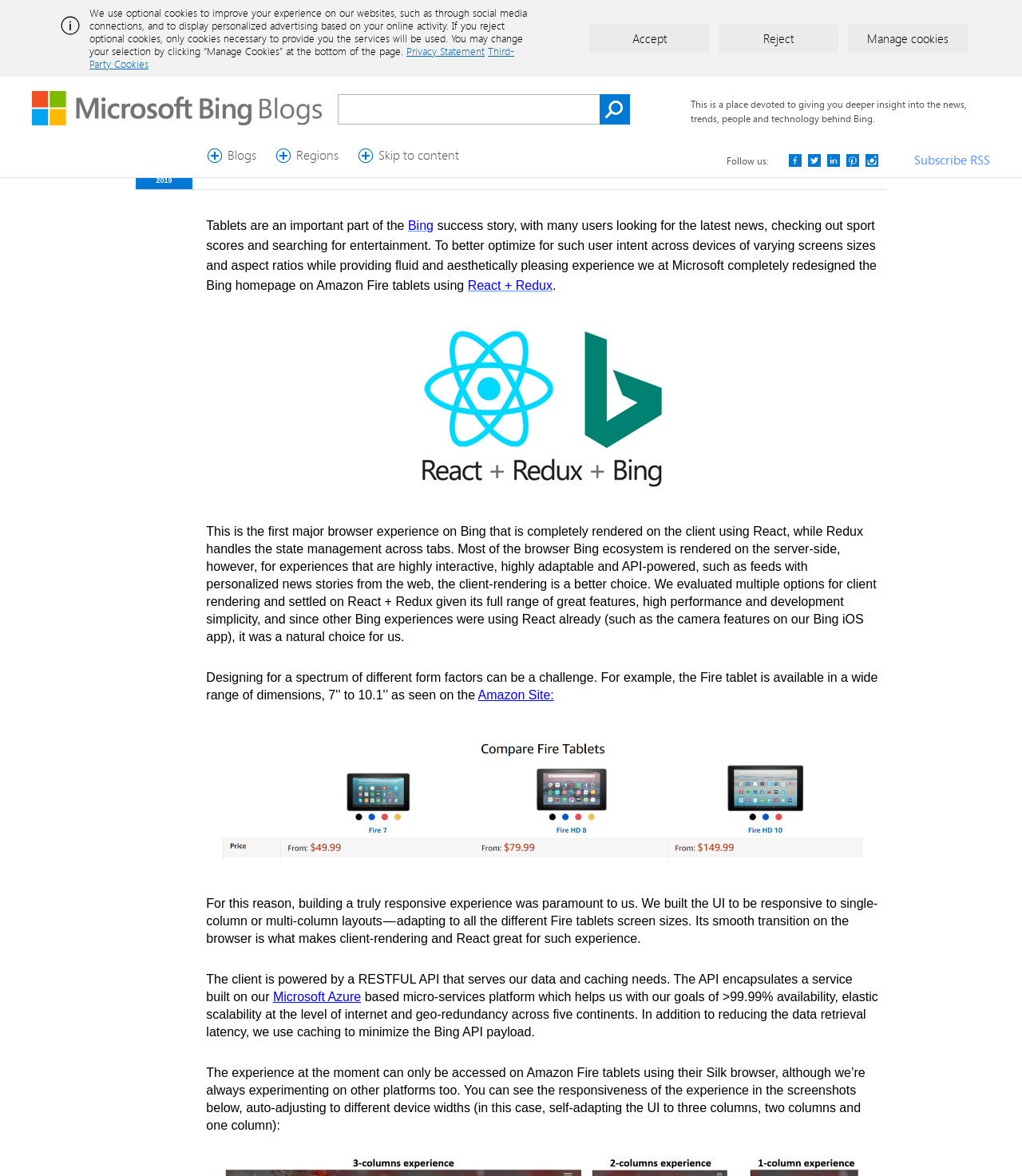What is the browser used to access the experience?
Your answer should be a single word or phrase derived from the screenshot.

Silk browser